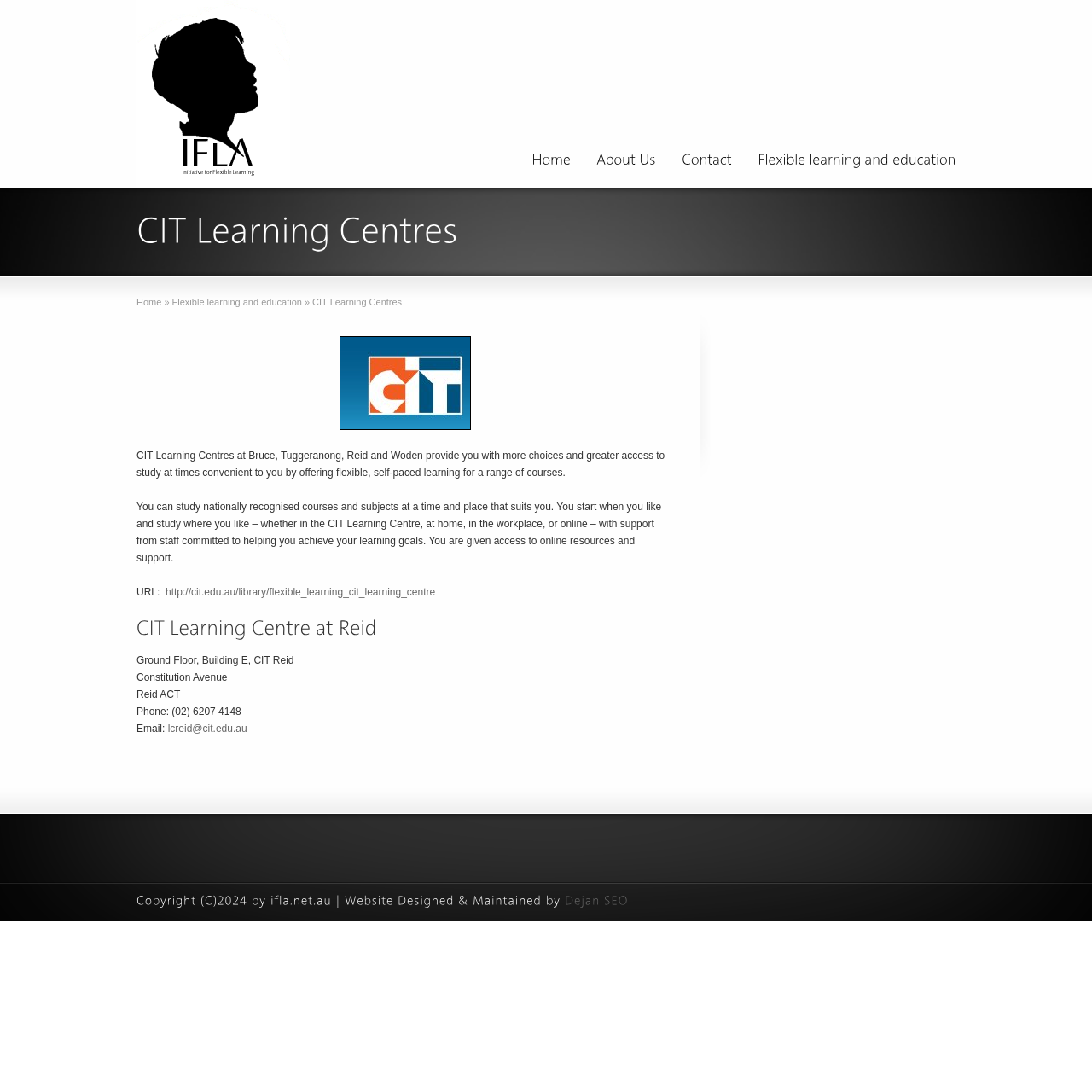Identify the bounding box for the described UI element. Provide the coordinates in (top-left x, top-left y, bottom-right x, bottom-right y) format with values ranging from 0 to 1: About Us

[0.534, 0.125, 0.612, 0.172]